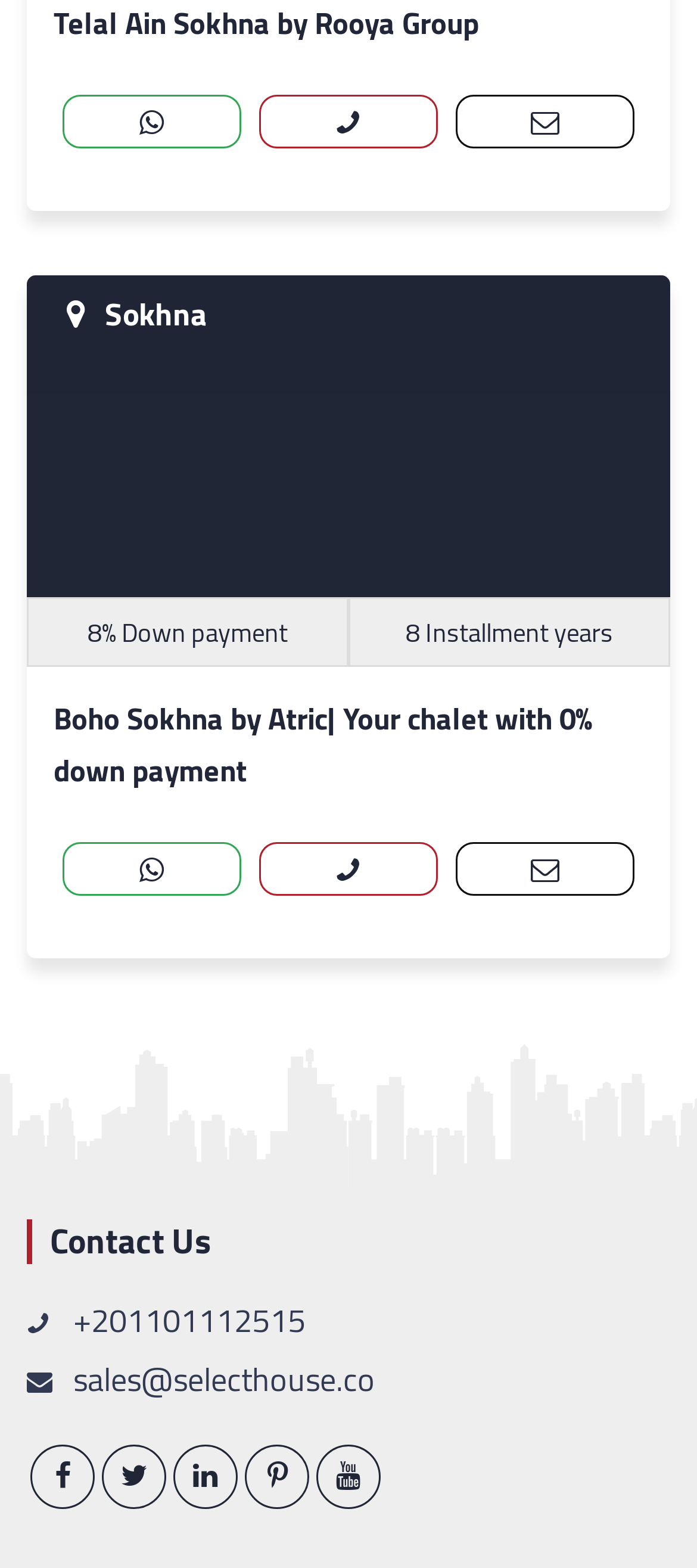How many years of installment are available?
Refer to the image and provide a one-word or short phrase answer.

8 years